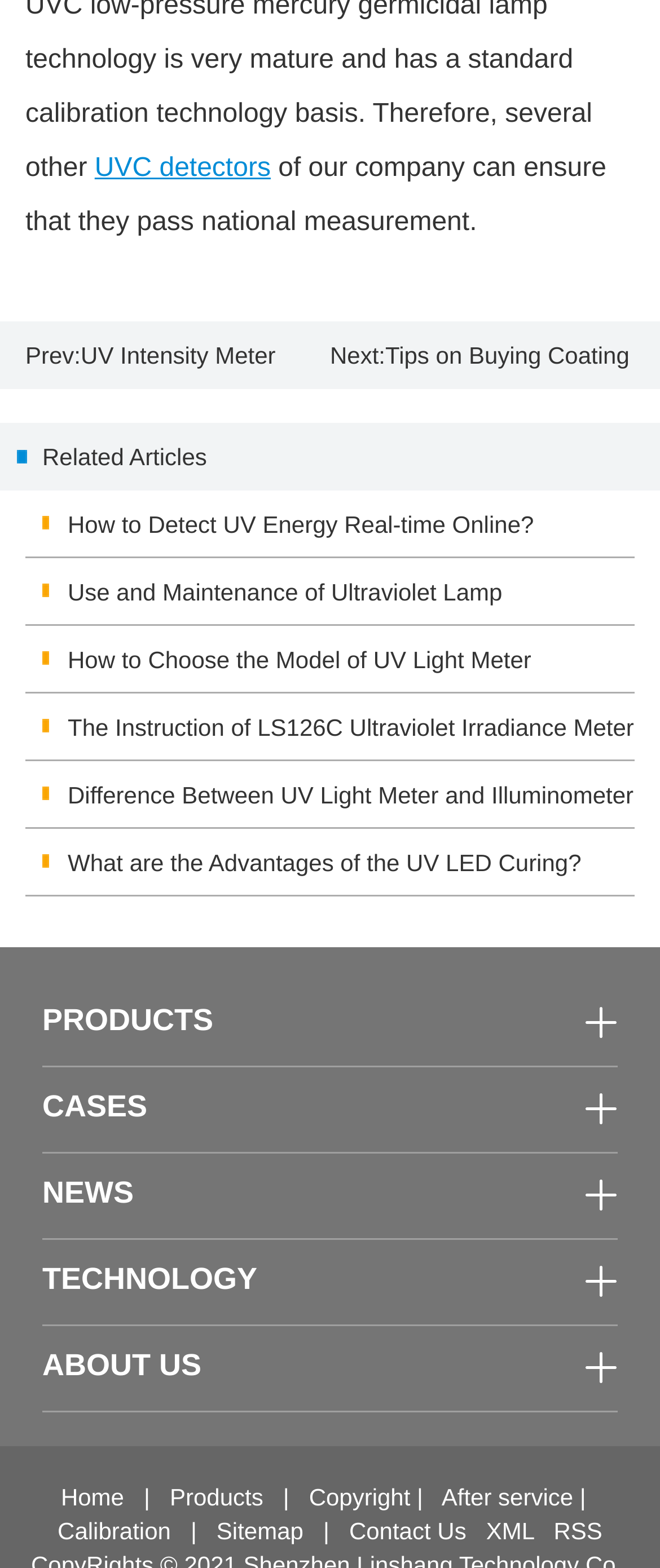Can you find the bounding box coordinates of the area I should click to execute the following instruction: "Contact Us"?

[0.529, 0.967, 0.707, 0.985]